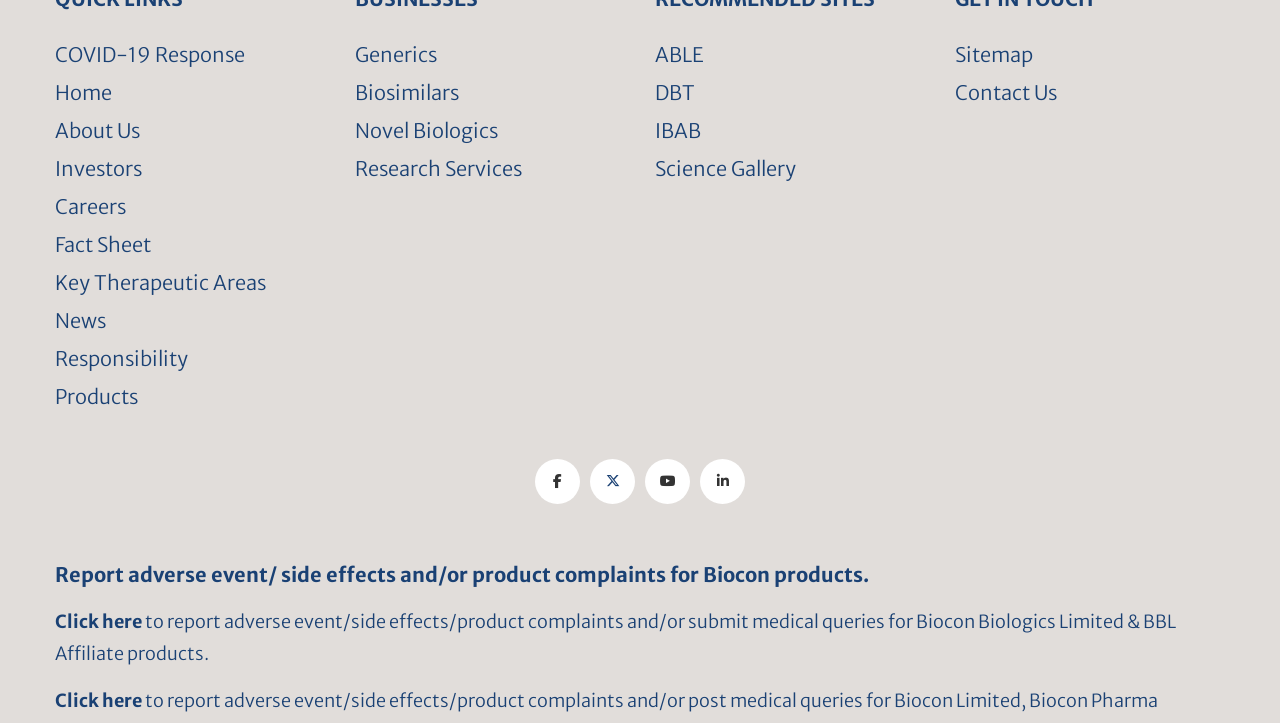Refer to the image and offer a detailed explanation in response to the question: How can I report adverse events or product complaints?

The webpage has a link 'Click here to report adverse event/side effects/product complaints and/or submit medical queries for Biocon Biologics Limited & BBL Affiliate products.' at the bottom, which provides a way for users to report adverse events or product complaints.